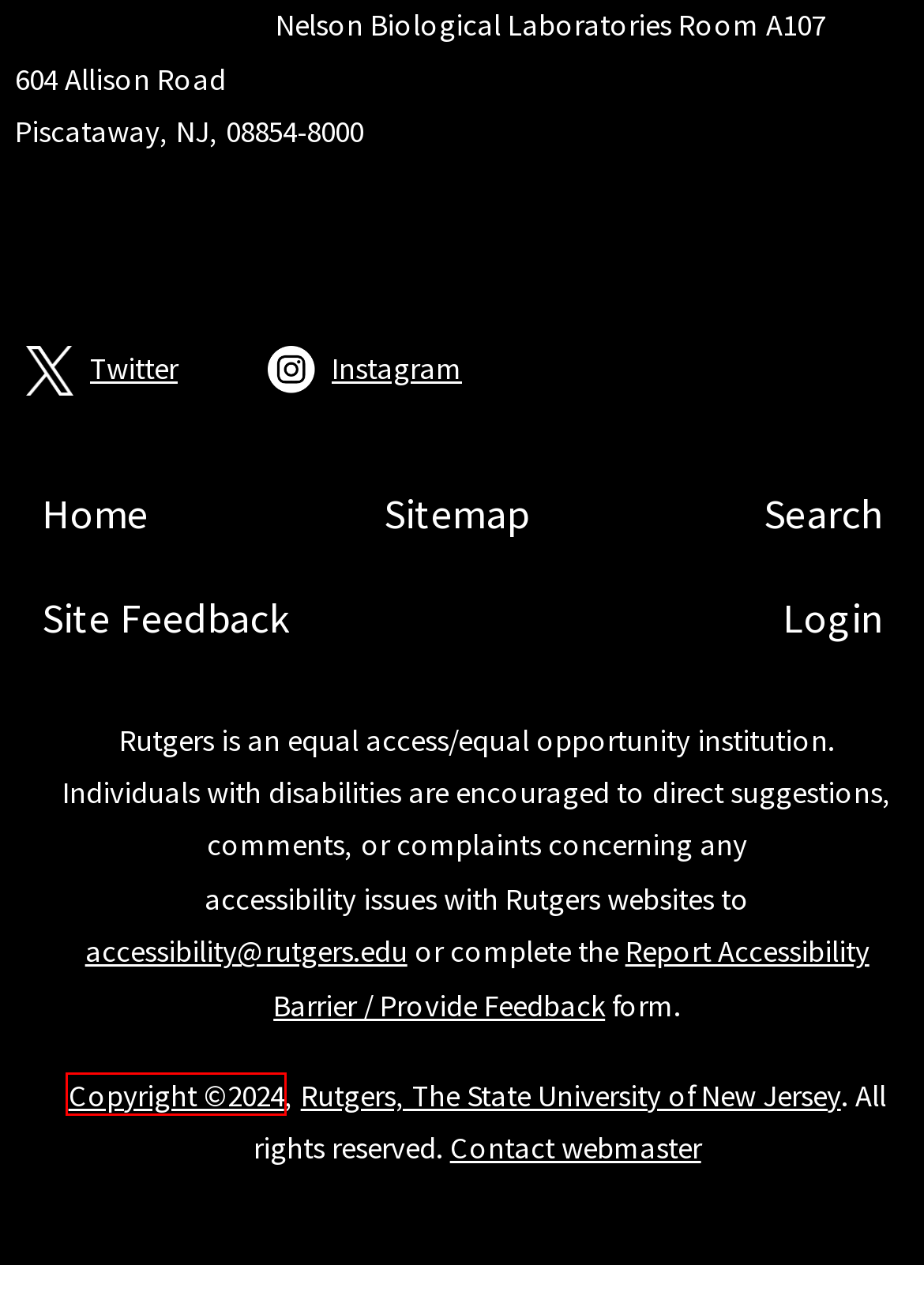Inspect the provided webpage screenshot, concentrating on the element within the red bounding box. Select the description that best represents the new webpage after you click the highlighted element. Here are the candidates:
A. Academics
B. All Events | Rutgers-New Brunswick
C. Rutgers Today | Rutgers University
D. Error Page
E. News
F. Majors and Minors
G. Copyright Information | Rutgers University
H. Office of International Programs

G